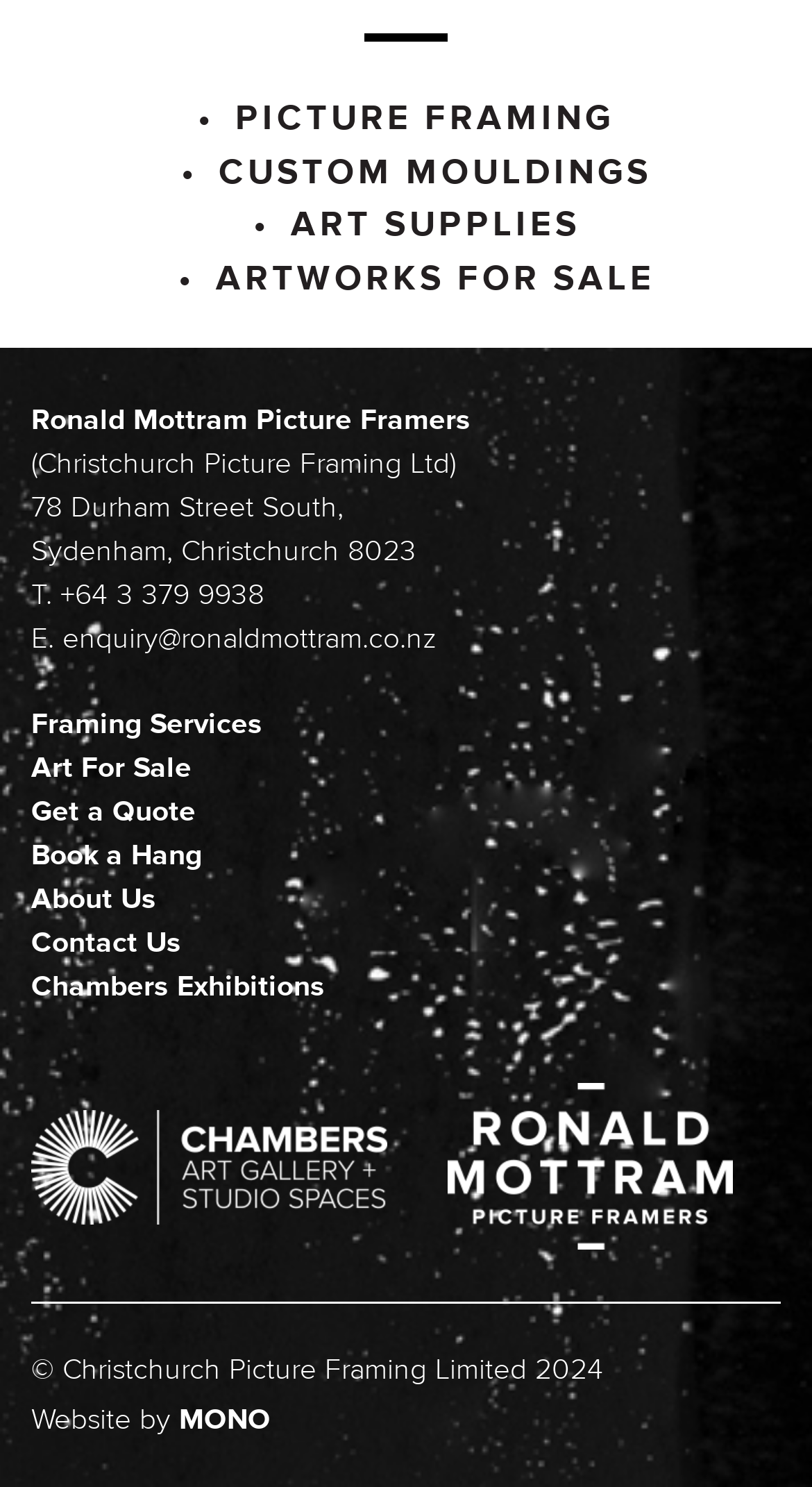Please give a succinct answer using a single word or phrase:
What is the company name?

Ronald Mottram Picture Framers